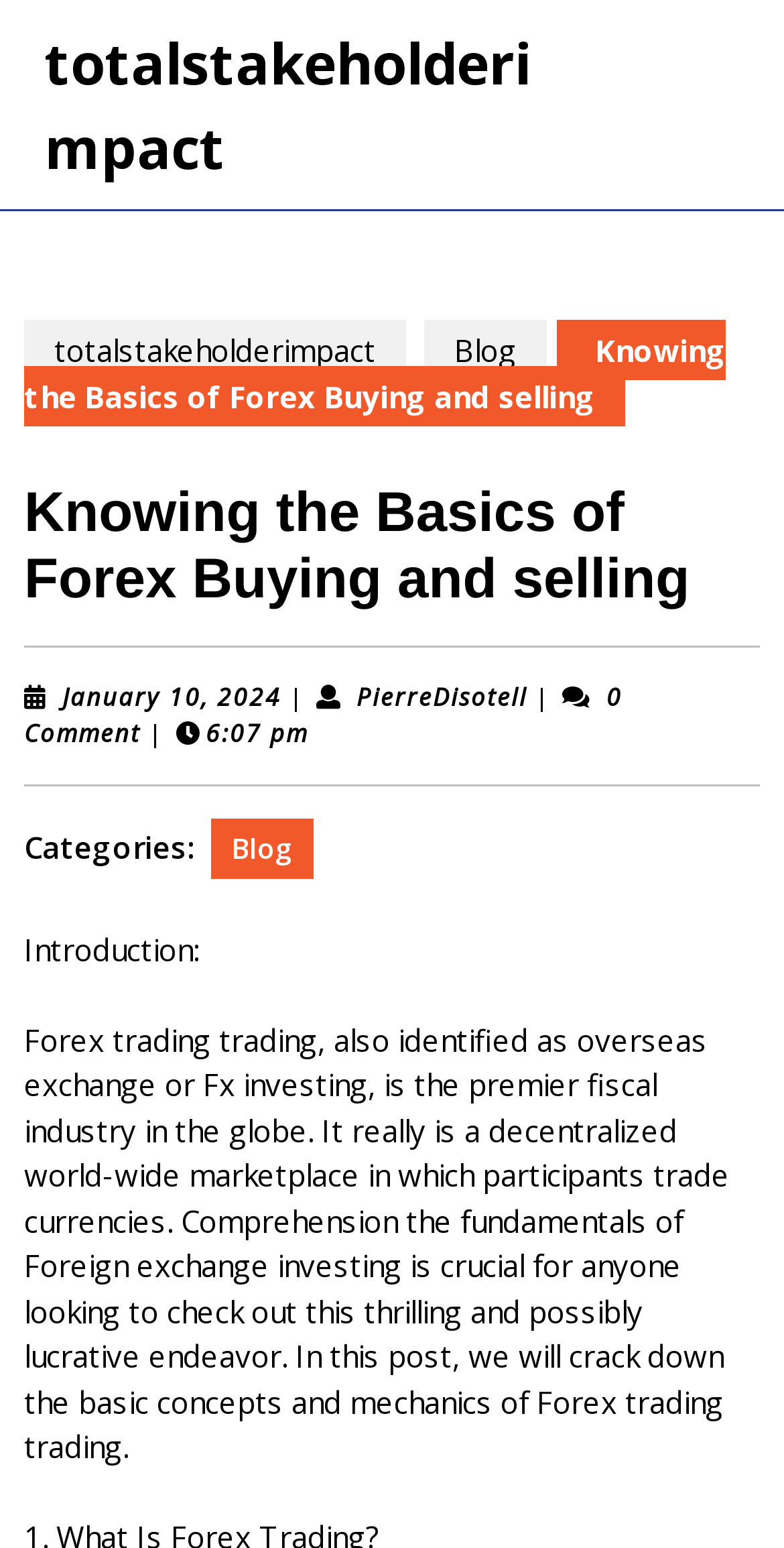What is the author of this blog post?
Your answer should be a single word or phrase derived from the screenshot.

PierreDisotell